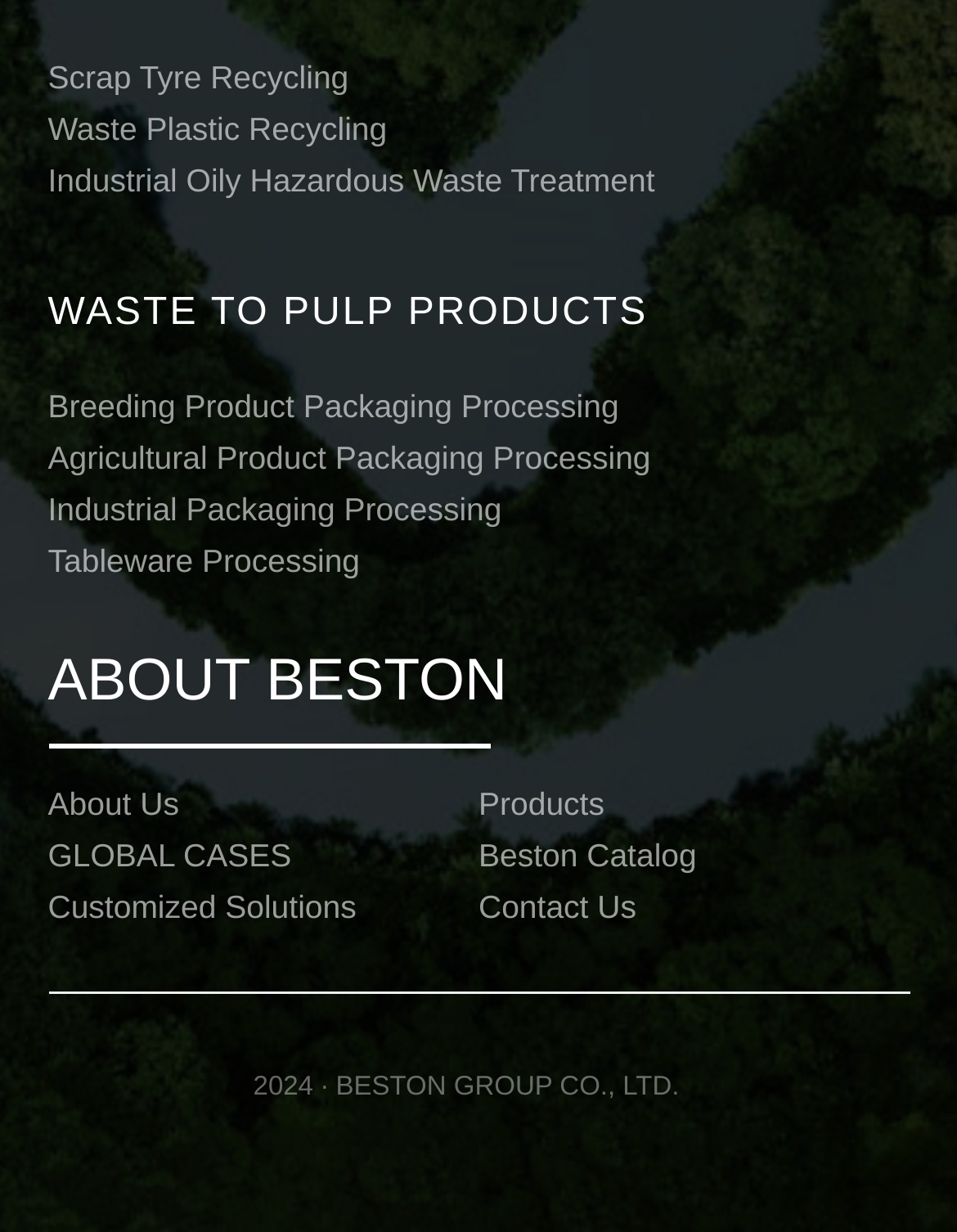Return the bounding box coordinates of the UI element that corresponds to this description: "Breeding Product Packaging Processing". The coordinates must be given as four float numbers in the range of 0 and 1, [left, top, right, bottom].

[0.05, 0.314, 0.647, 0.344]